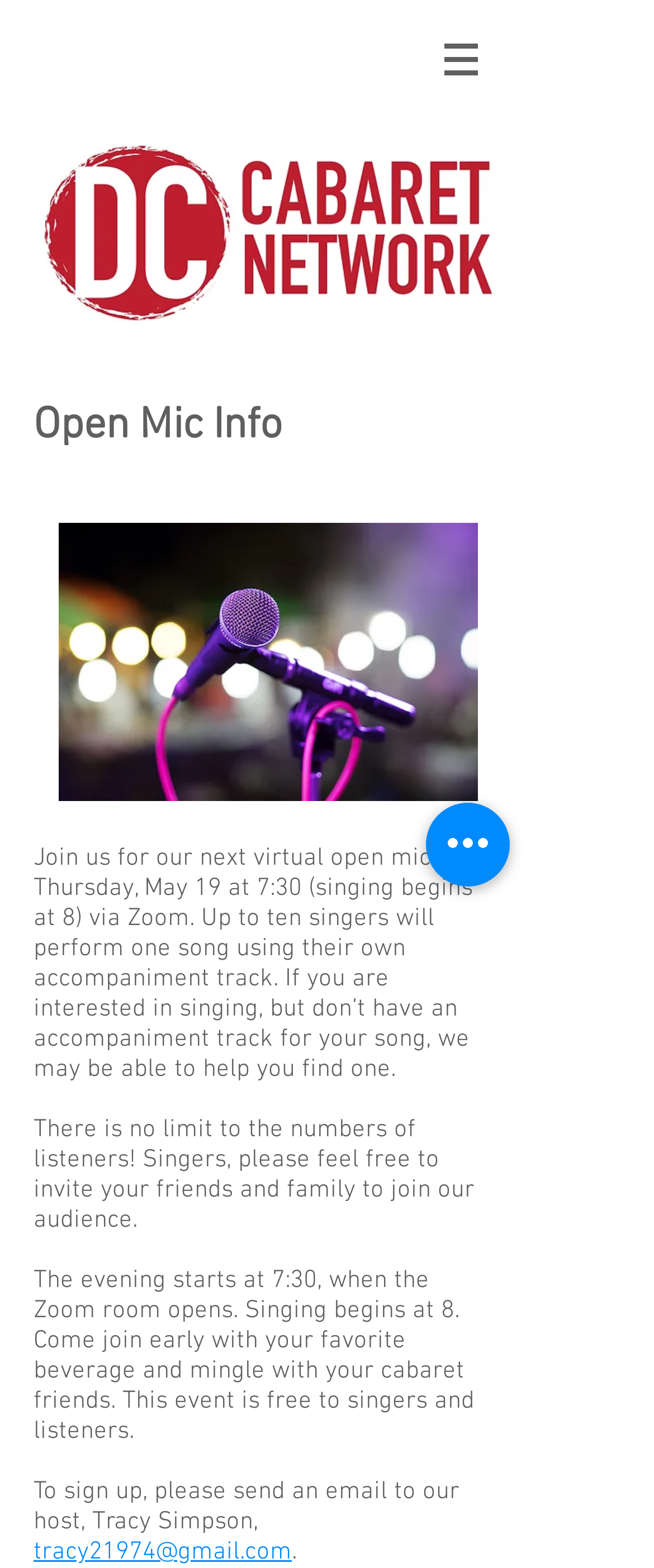Use a single word or phrase to answer the question:
How many singers can perform at the virtual open mic?

Up to ten